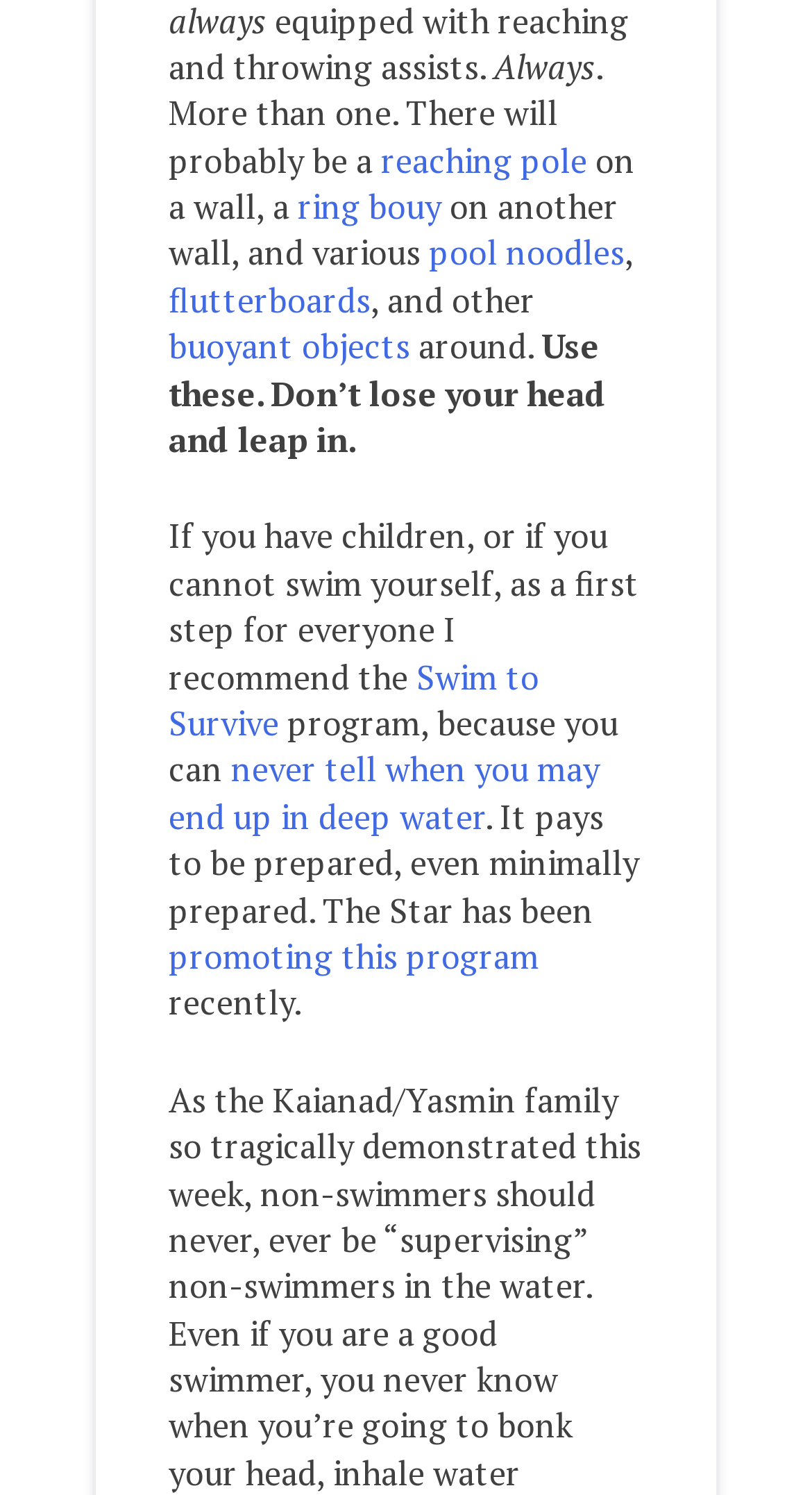Provide a brief response to the question below using a single word or phrase: 
Who has been promoting the recommended program?

The Star